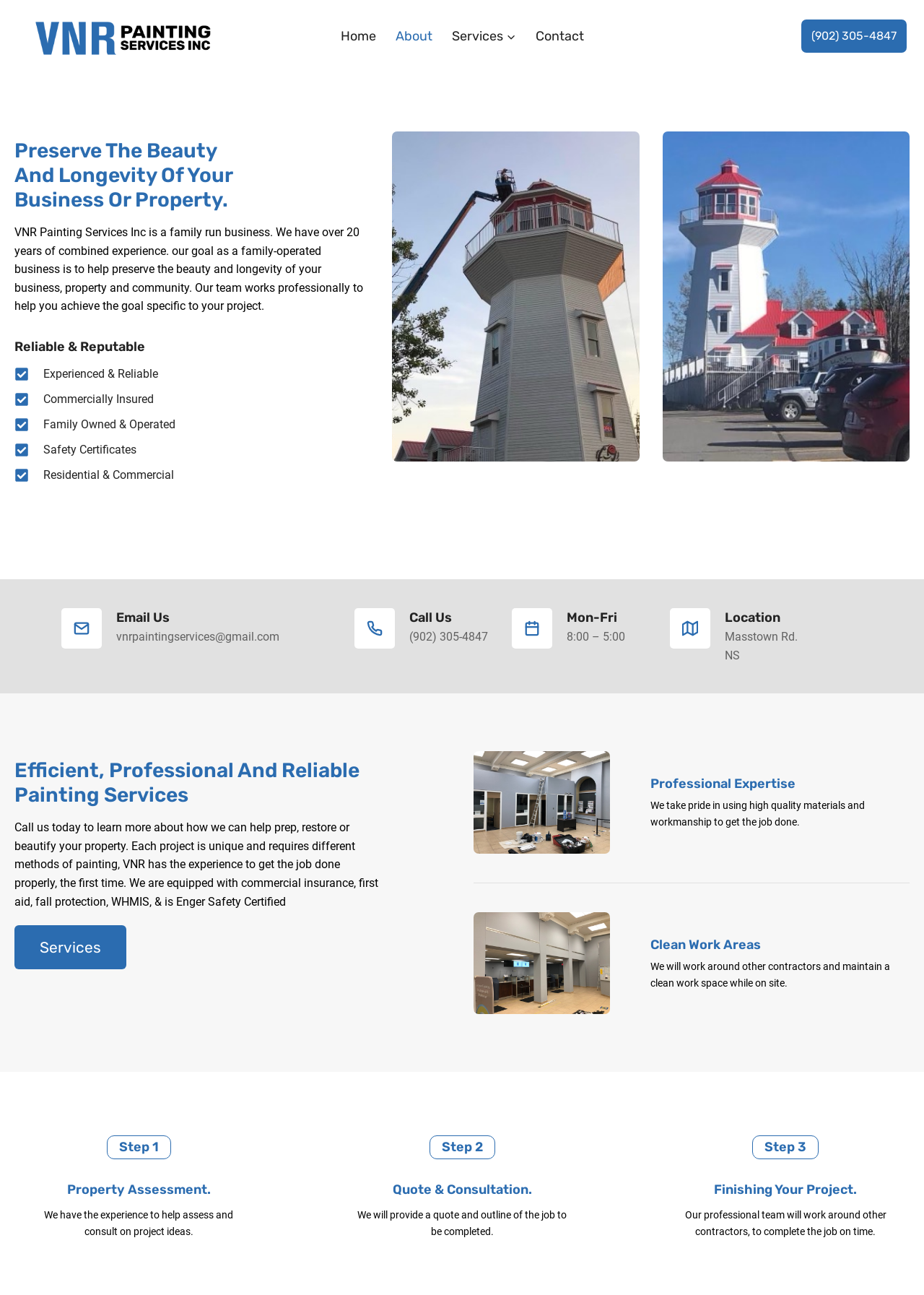What is the name of the company?
Look at the image and respond with a one-word or short-phrase answer.

VNR Painting Services